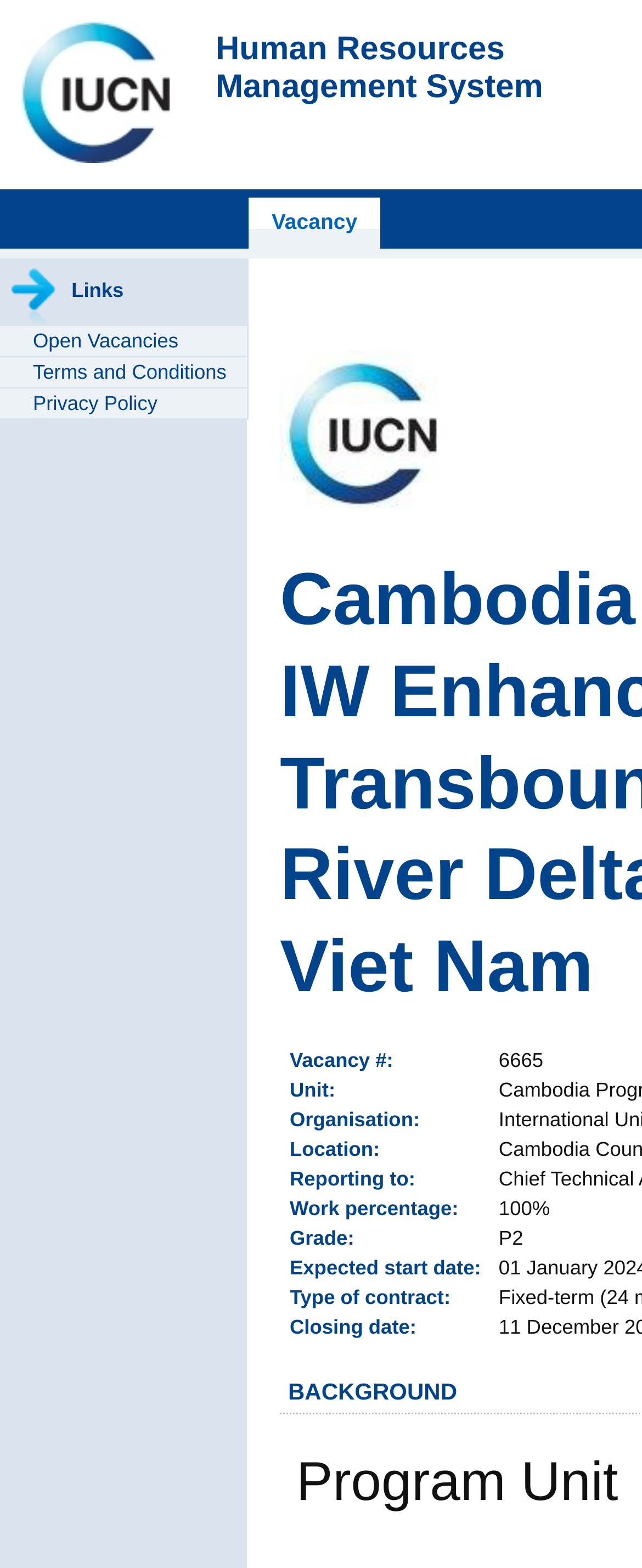Based on the image, please elaborate on the answer to the following question:
How many table cells are there for vacancy details?

I counted the number of table cells containing information about the vacancy, and I found 9 cells labeled 'Vacancy #:', 'Unit:', 'Organisation:', 'Location:', 'Reporting to:', 'Work percentage:', 'Grade:', 'Expected start date:', and 'Type of contract:'.